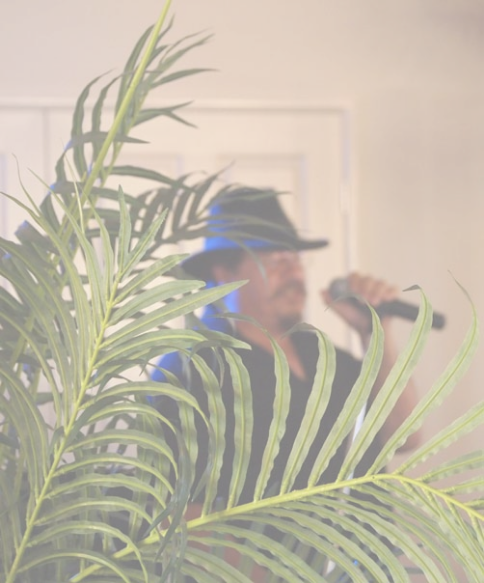Please examine the image and answer the question with a detailed explanation:
What type of setting is suggested by the lighting?

The soft lighting in the background of the image suggests an intimate setting, perfect for an unforgettable evening devoted to the bride and groom, emphasizing the importance of the Master of Ceremonies in ensuring that everything runs smoothly throughout the celebration.